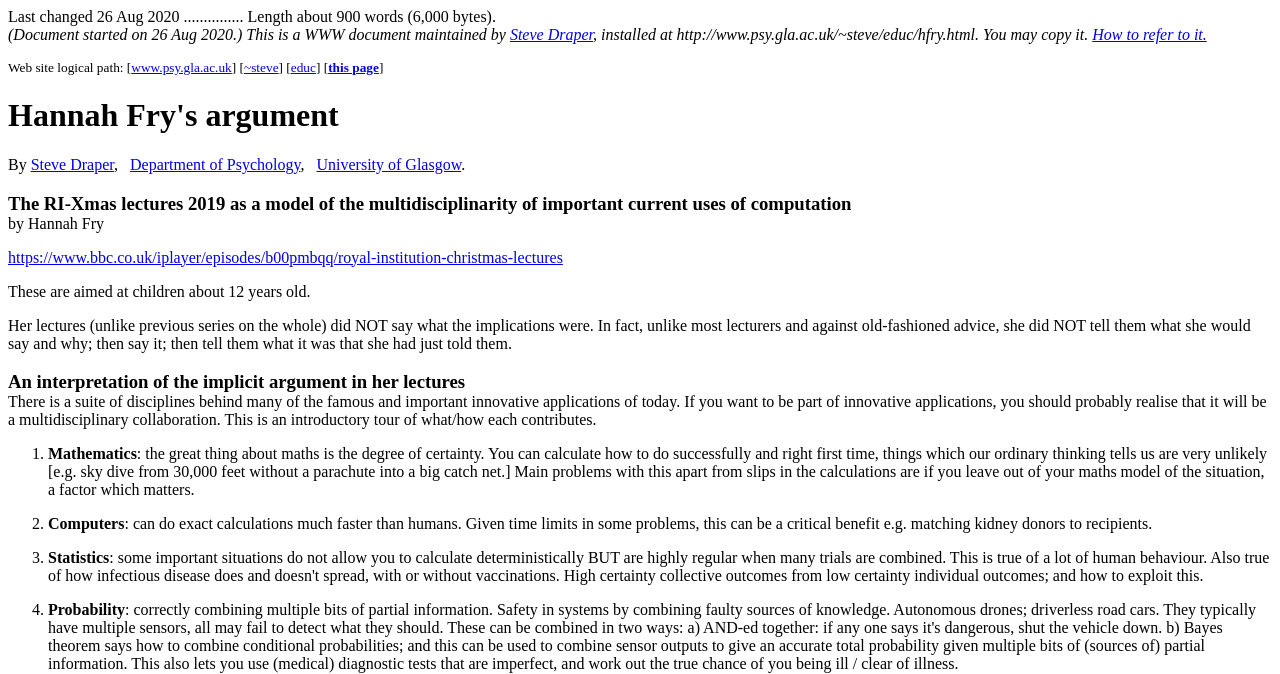What is the benefit of computers in problem-solving?
Use the information from the screenshot to give a comprehensive response to the question.

The benefit of computers in problem-solving is that they can do exact calculations much faster than humans, which is mentioned in the text 'can do exact calculations much faster than humans' under the 'Computers' section.